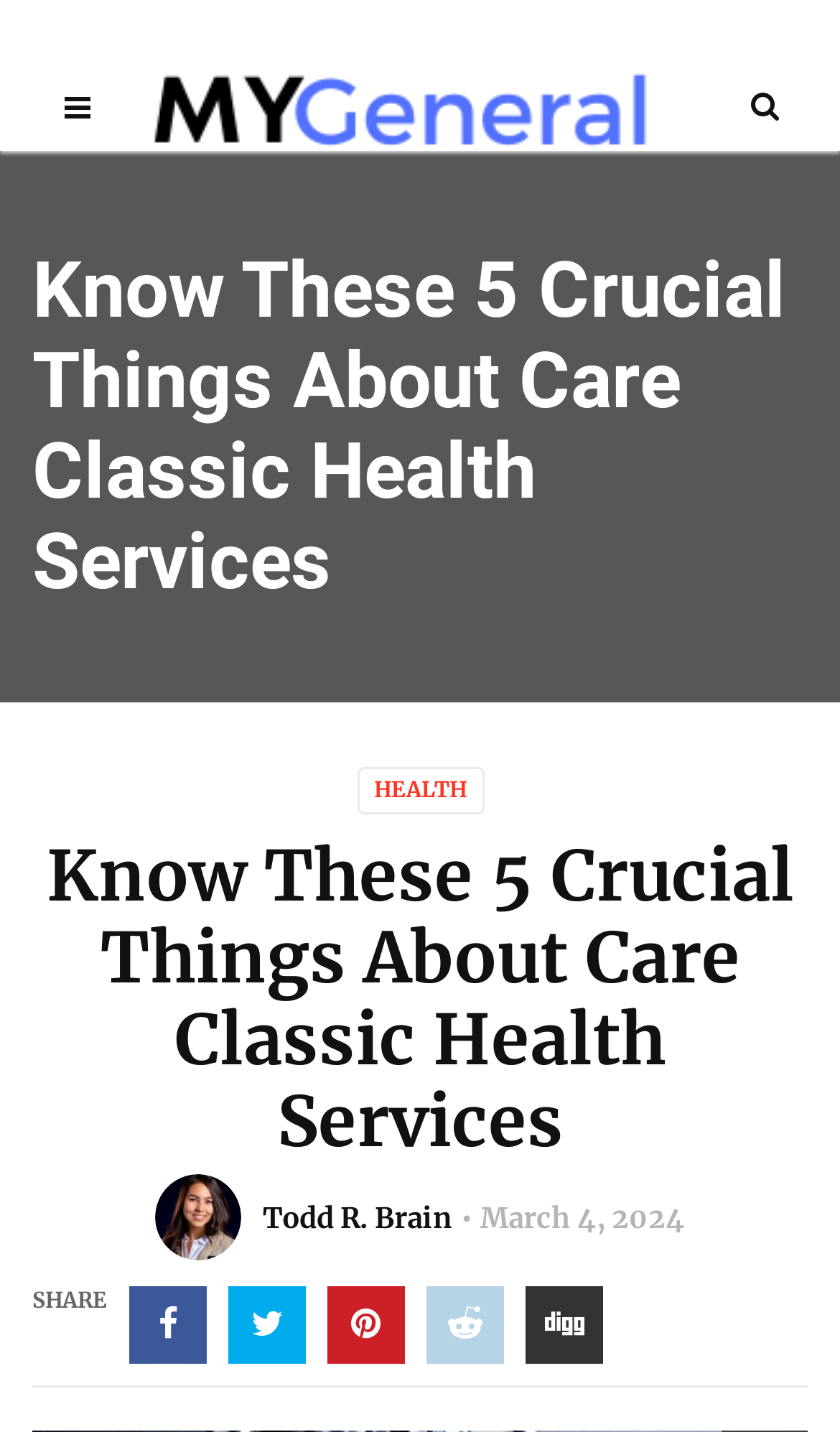What is the date of the article? Based on the image, give a response in one word or a short phrase.

March 4, 2024